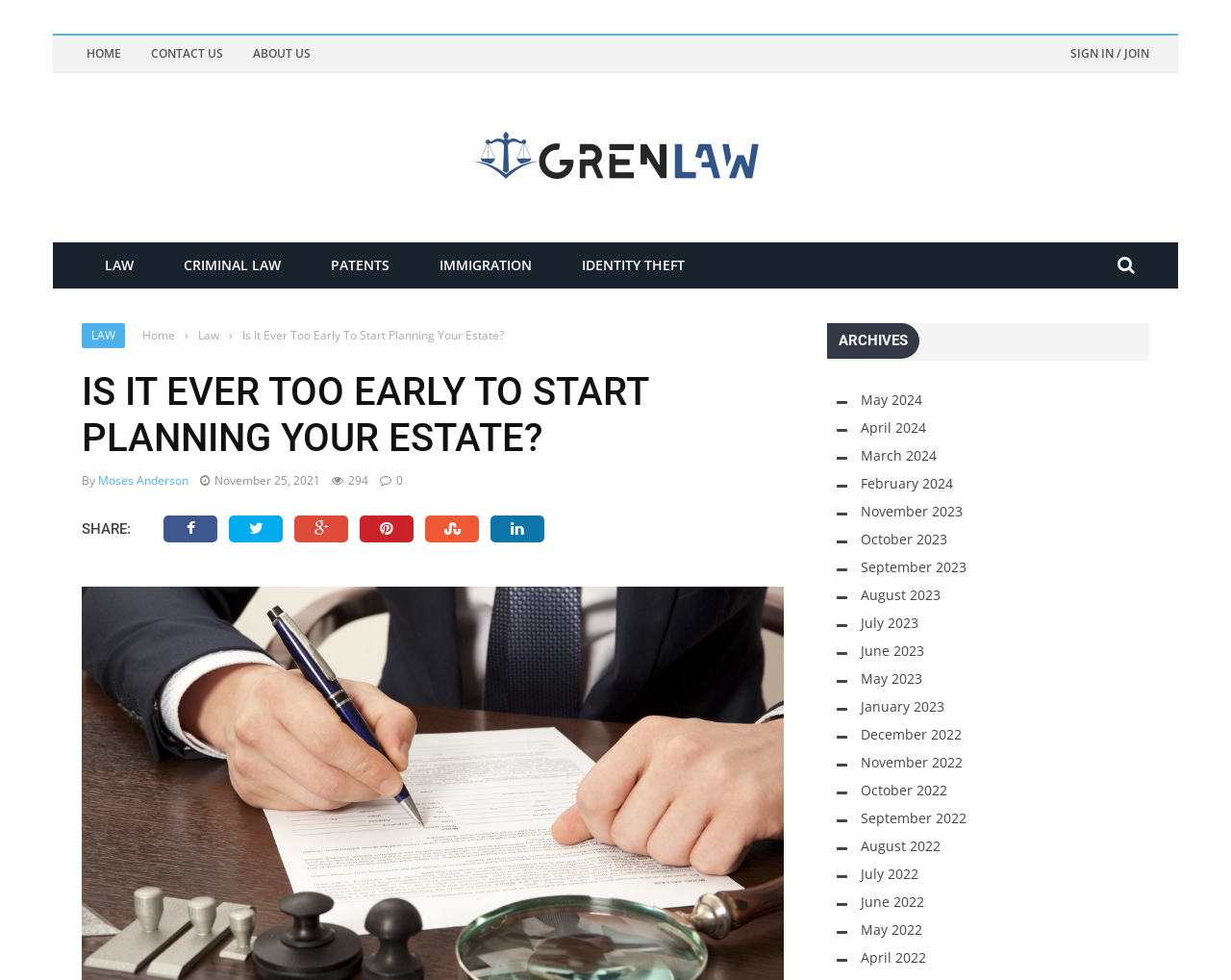Locate the bounding box of the UI element based on this description: "News". Provide four float numbers between 0 and 1 as [left, top, right, bottom].

None